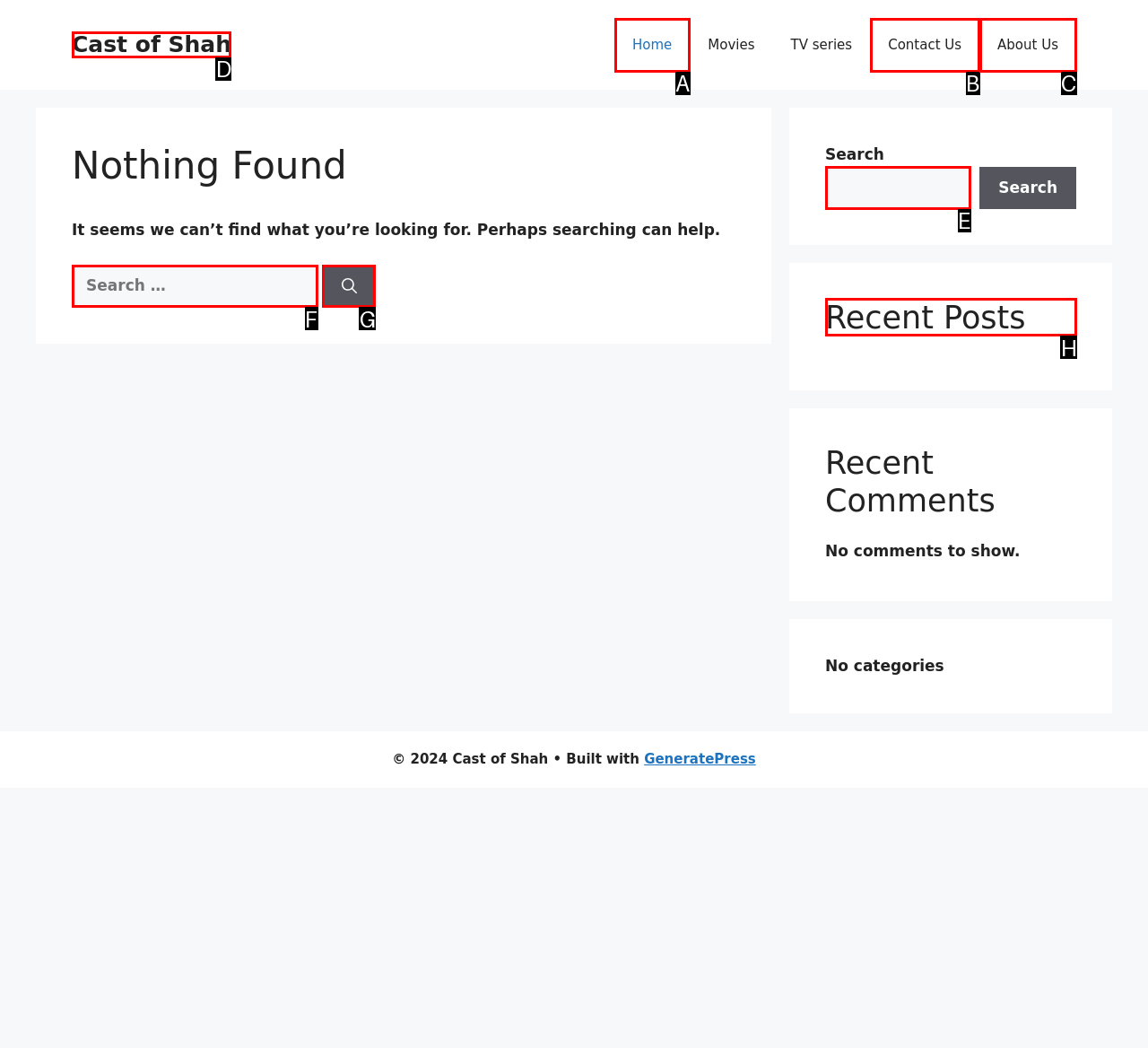Find the HTML element to click in order to complete this task: Check the Recent Posts
Answer with the letter of the correct option.

H